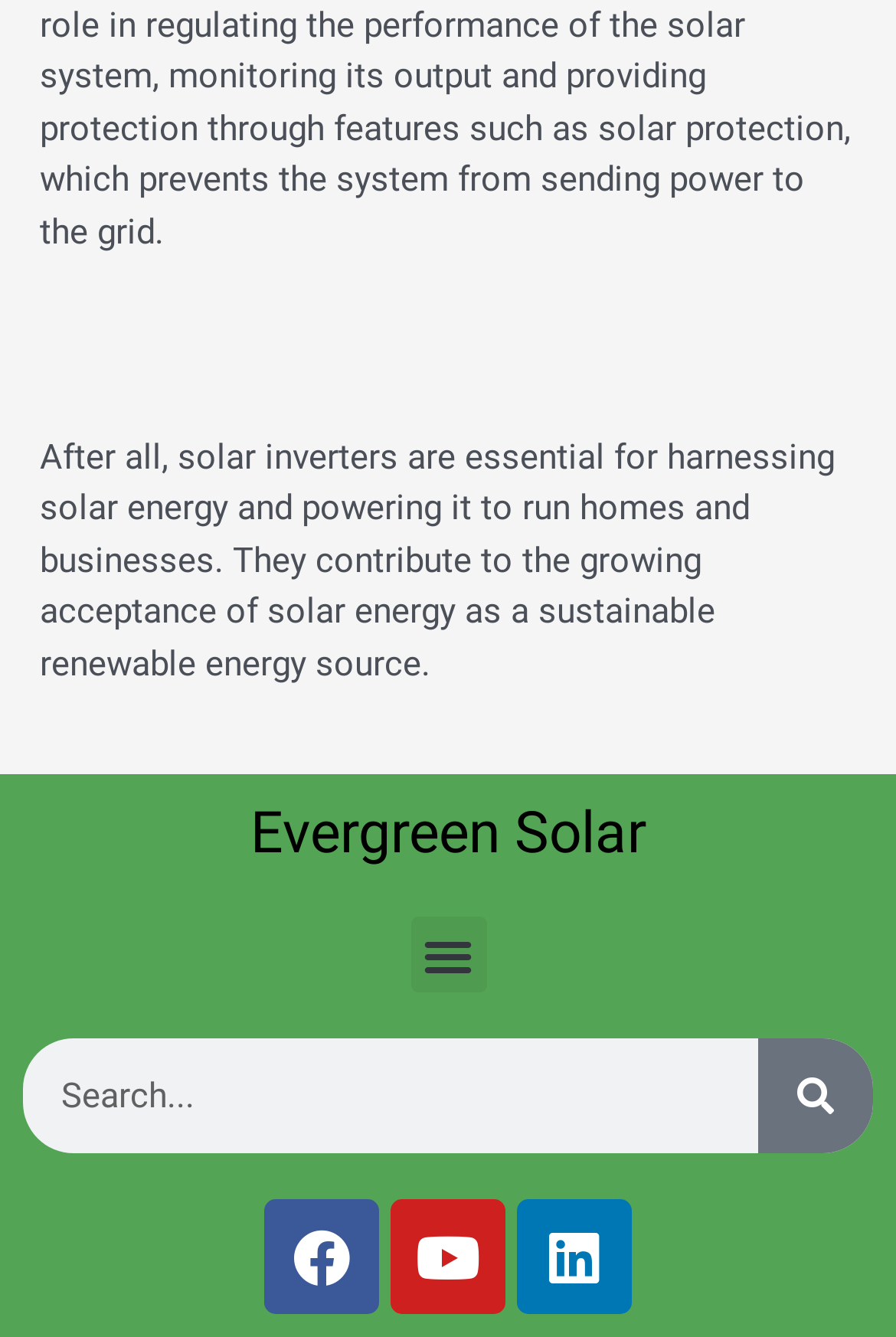What is the purpose of the button with the text 'Menu Toggle'?
Based on the image, answer the question with a single word or brief phrase.

To toggle the menu